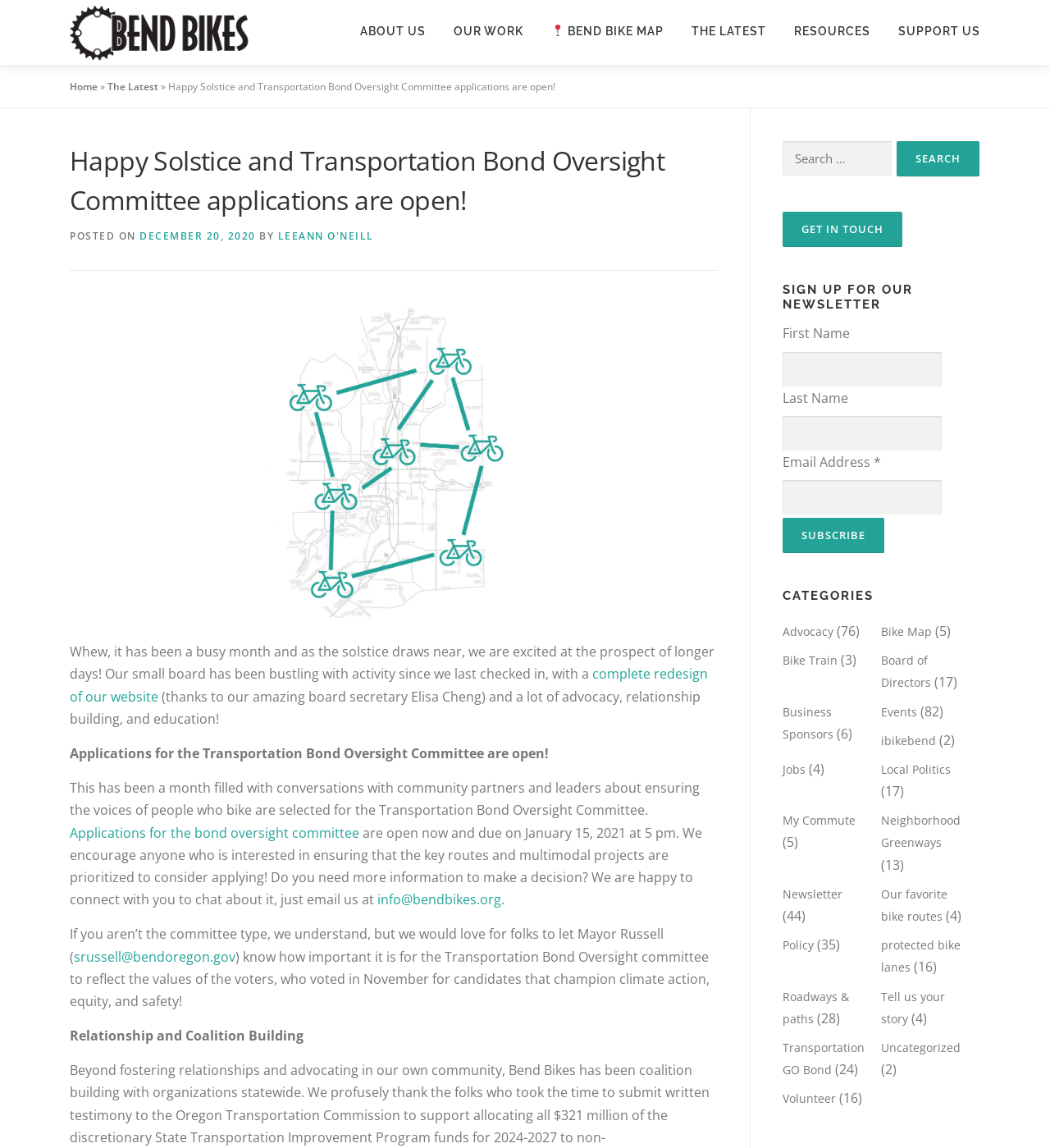Please specify the bounding box coordinates of the clickable region necessary for completing the following instruction: "Subscribe to the newsletter". The coordinates must consist of four float numbers between 0 and 1, i.e., [left, top, right, bottom].

[0.745, 0.451, 0.842, 0.482]